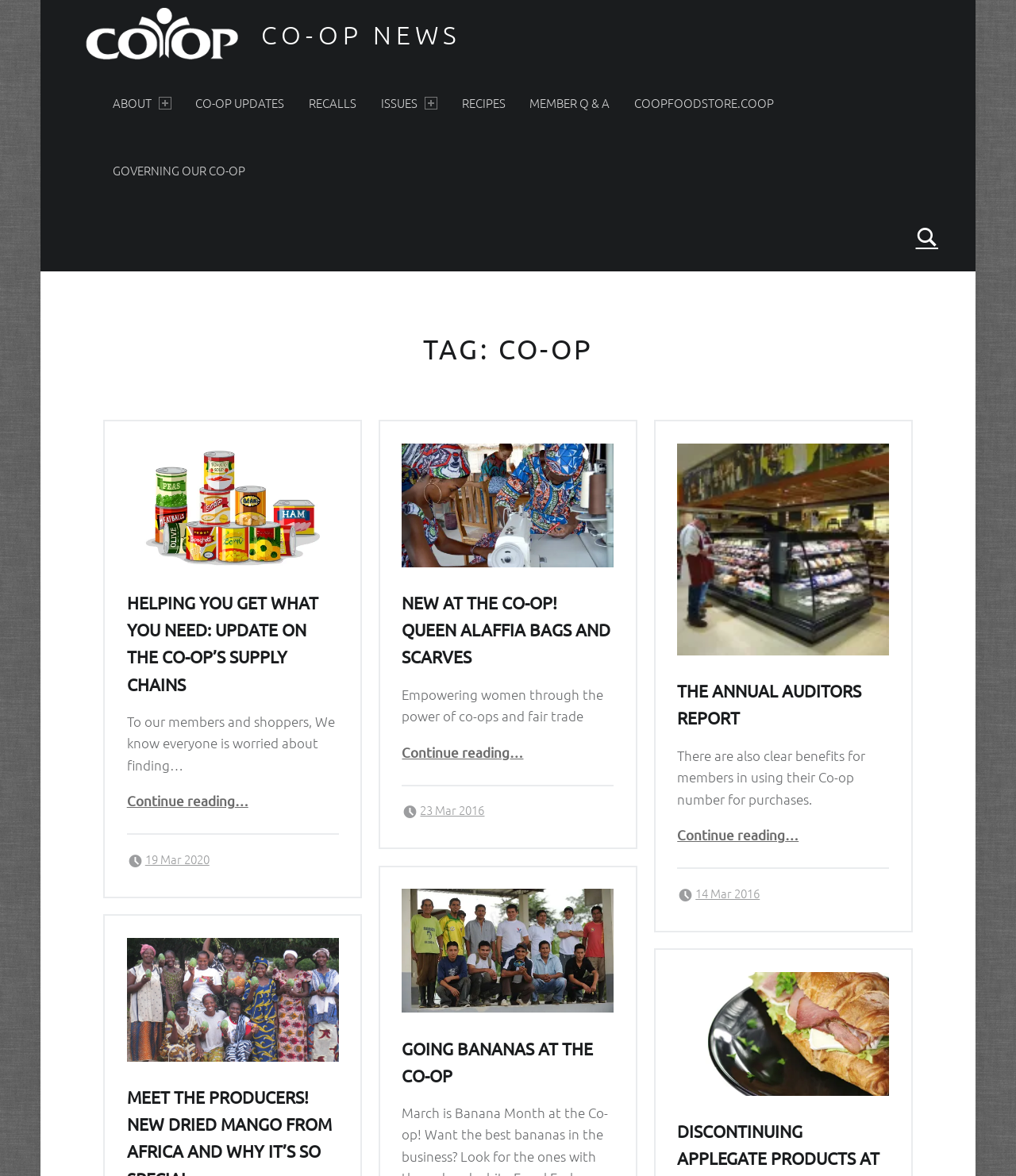Find and specify the bounding box coordinates that correspond to the clickable region for the instruction: "Click on the 'CO-OP UPDATES' link".

[0.192, 0.059, 0.28, 0.116]